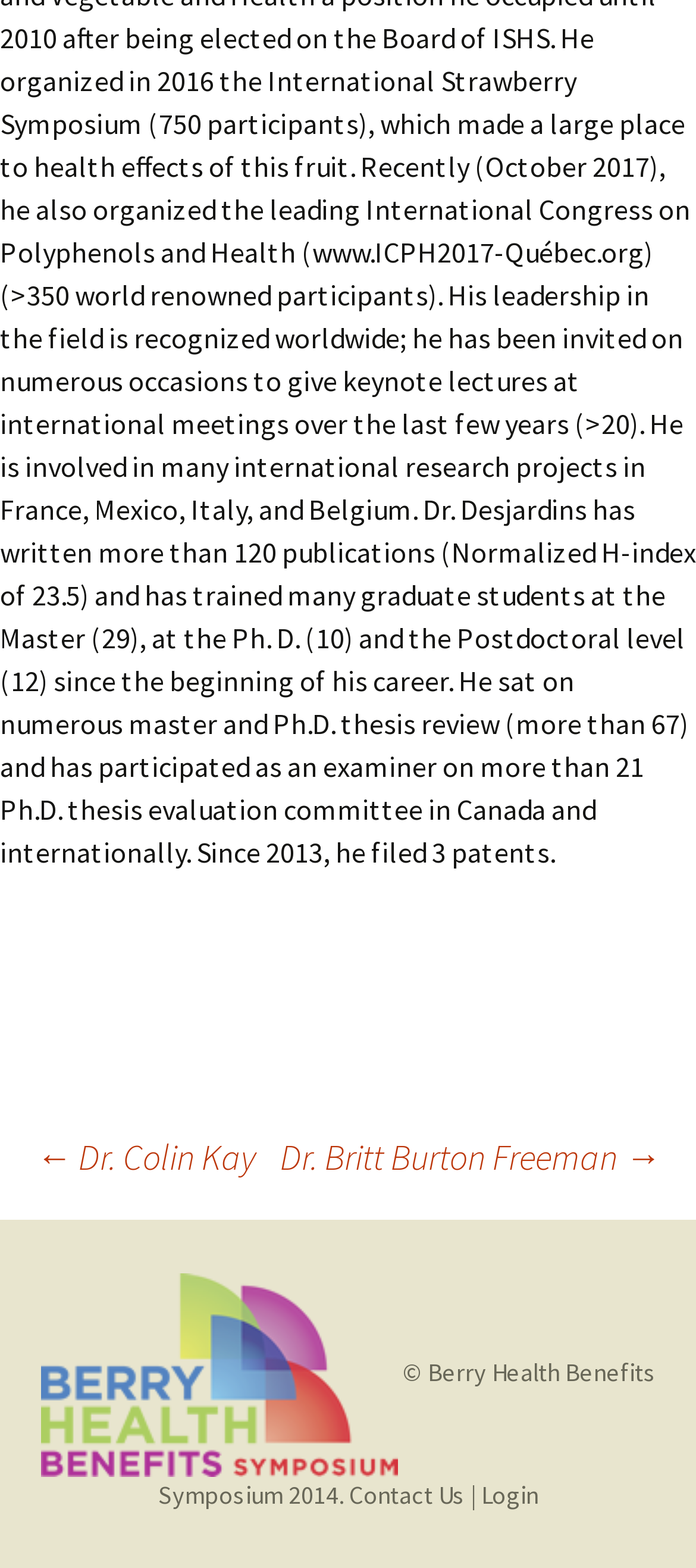What is the direction of Dr. Colin Kay's link?
Using the visual information, respond with a single word or phrase.

Left